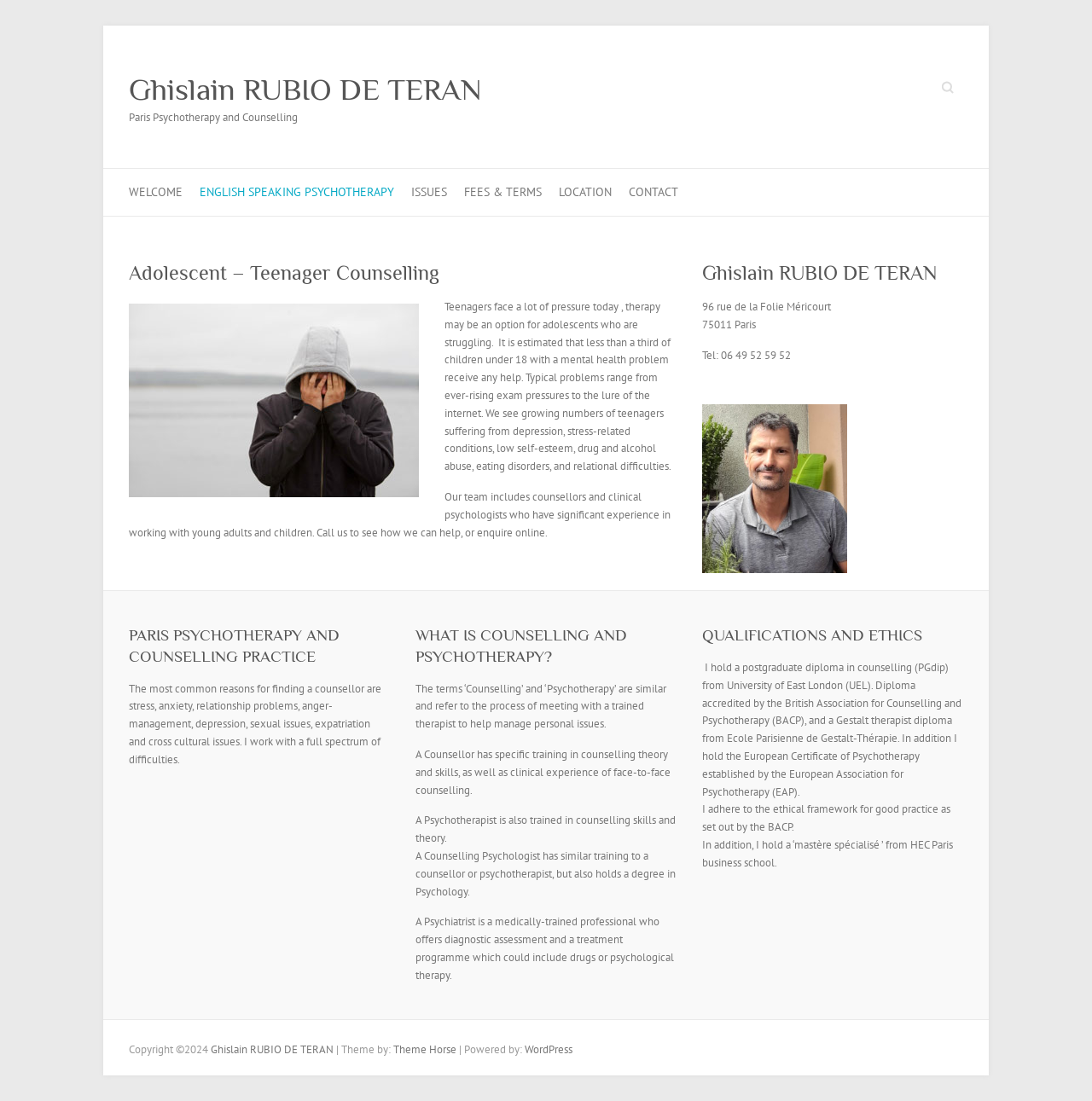Determine the bounding box for the HTML element described here: "Theme Horse". The coordinates should be given as [left, top, right, bottom] with each number being a float between 0 and 1.

[0.36, 0.946, 0.418, 0.959]